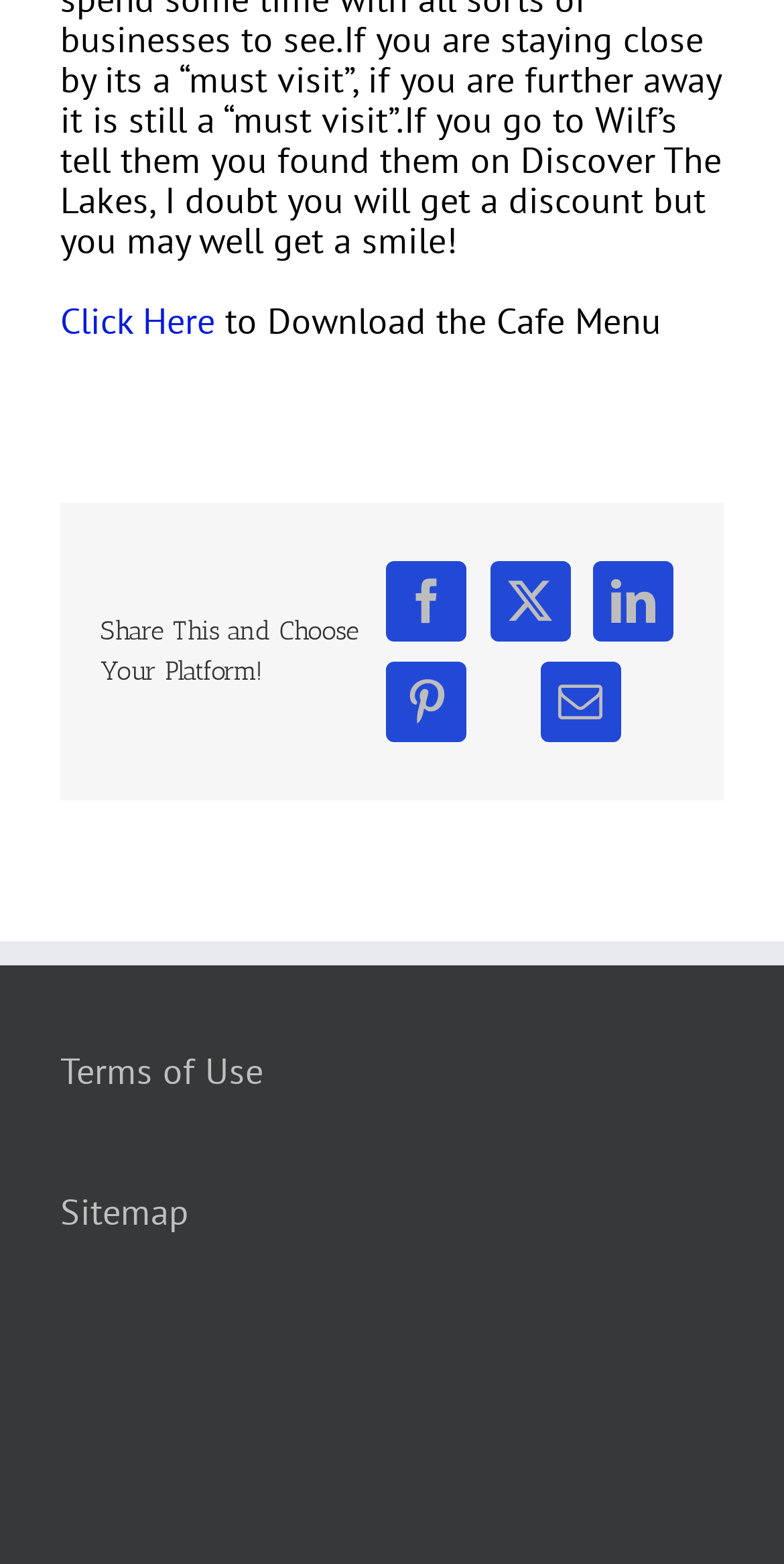What are the two links at the bottom of the page?
Look at the image and respond with a one-word or short-phrase answer.

Terms of Use and Sitemap